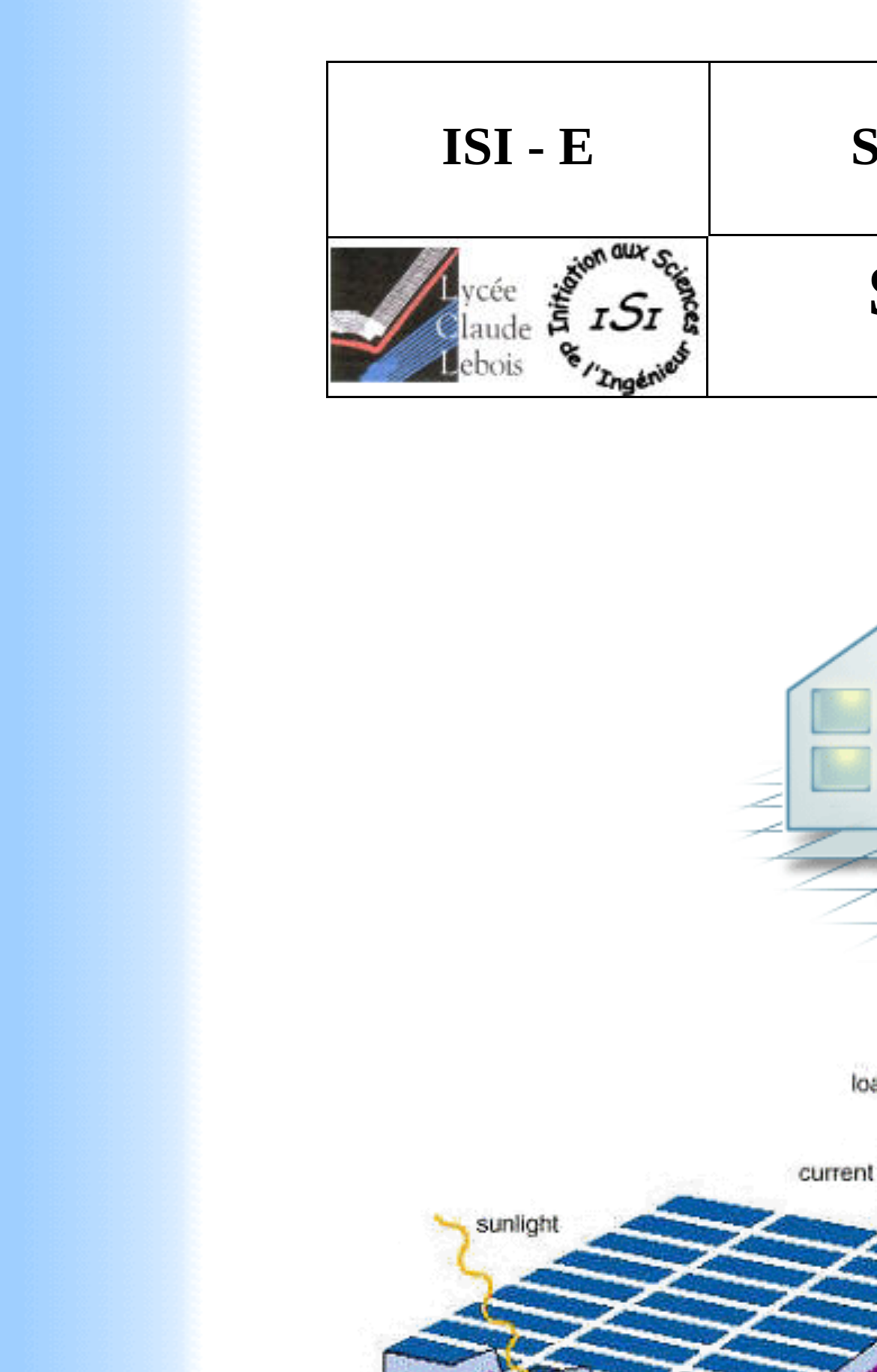From the webpage screenshot, predict the bounding box of the UI element that matches this description: "title="Retour ISI-E"".

[0.374, 0.267, 0.805, 0.295]